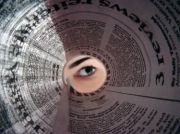Describe the image with as much detail as possible.

The image presents a striking visual metaphor for insight and exploration, featuring a close-up of an eye peering through a circular opening formed by rolled-up pages of text. This composition suggests themes of inquiry and perspective, reflecting the quest for knowledge and understanding. The eye, a symbol of awareness and perception, gazes through the dense layers of printed material, which may represent the complexity of information in today’s data-driven world. This captivating image could be interpreted as a commentary on how we search for clarity amid overwhelming details, encapsulating the essence of grid computing where diverse independent systems work together to solve large-scale problems.